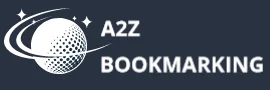Provide a comprehensive description of the image.

The image displays the logo of "A2Z Bookmarking," featuring a stylized globe surrounded by orbiting lines and stars. The design emphasizes connectivity and global reach, reflecting the purpose of the service, which facilitates bookmarking and sharing web pages. The logo is prominently displayed in white against a dark blue background, enhancing its visibility and modern aesthetic. The accompanying text, "BOOKMARKING," underscores the central function of the platform, which is to help users easily save, organize, and revisit their favorite web resources.